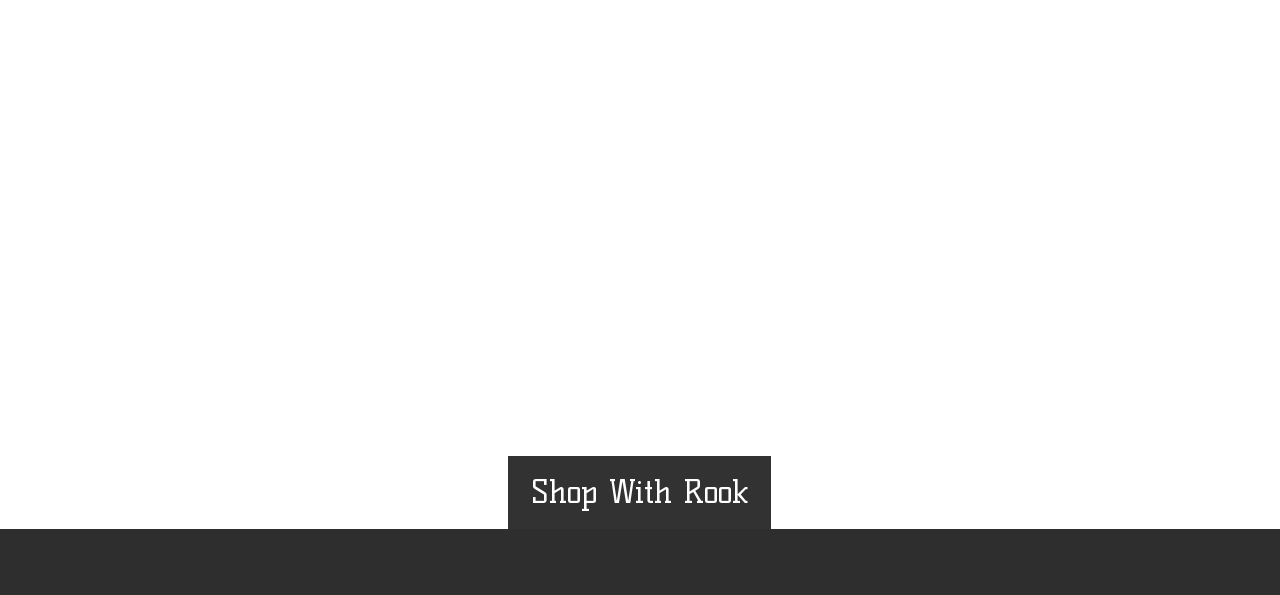Identify the bounding box coordinates for the UI element described as: "aria-label="Rise With Rook on IG"". The coordinates should be provided as four floats between 0 and 1: [left, top, right, bottom].

[0.83, 0.914, 0.854, 0.965]